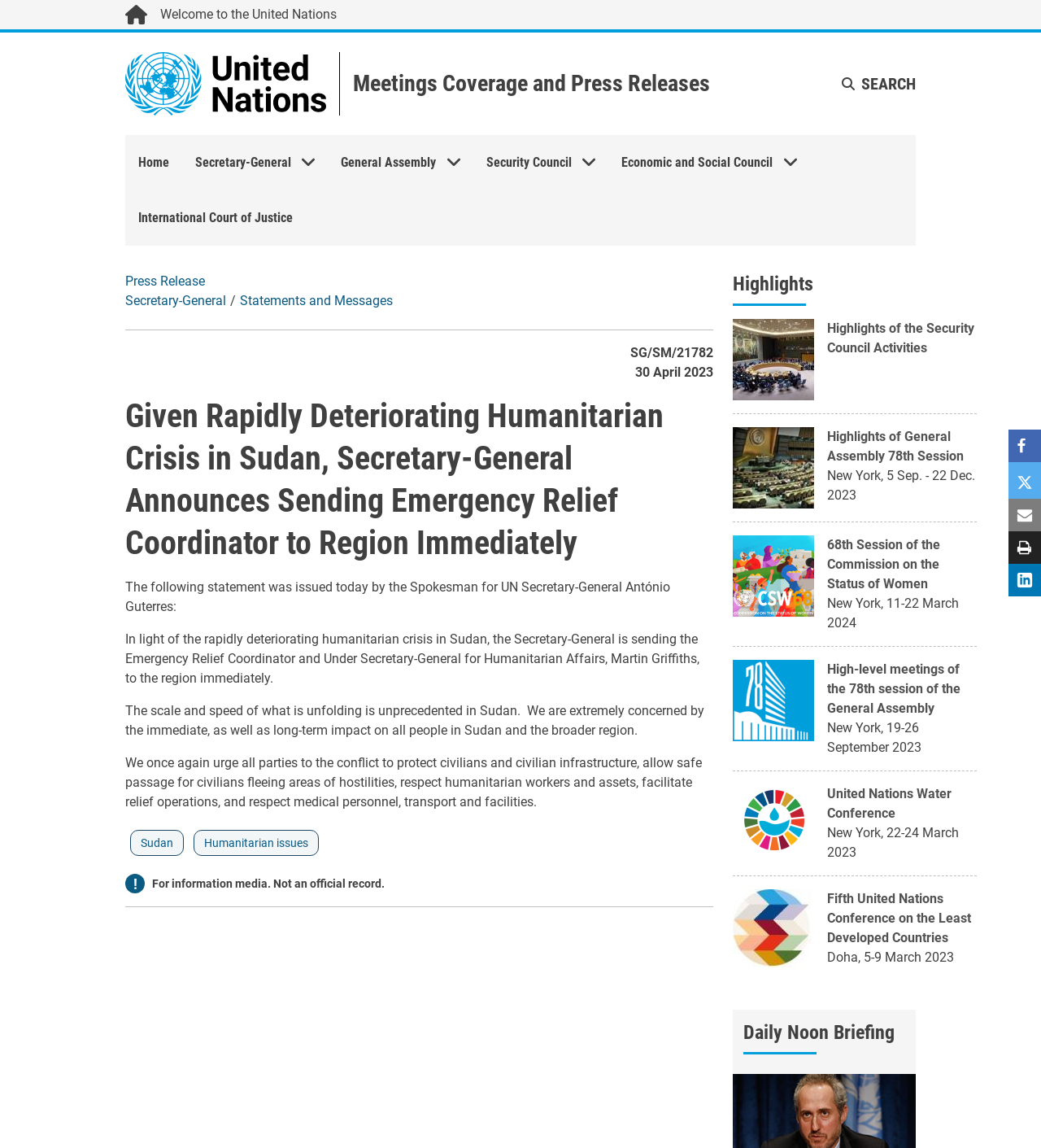Find the bounding box coordinates for the area that must be clicked to perform this action: "Learn more about 'Sudan'".

[0.135, 0.729, 0.166, 0.74]